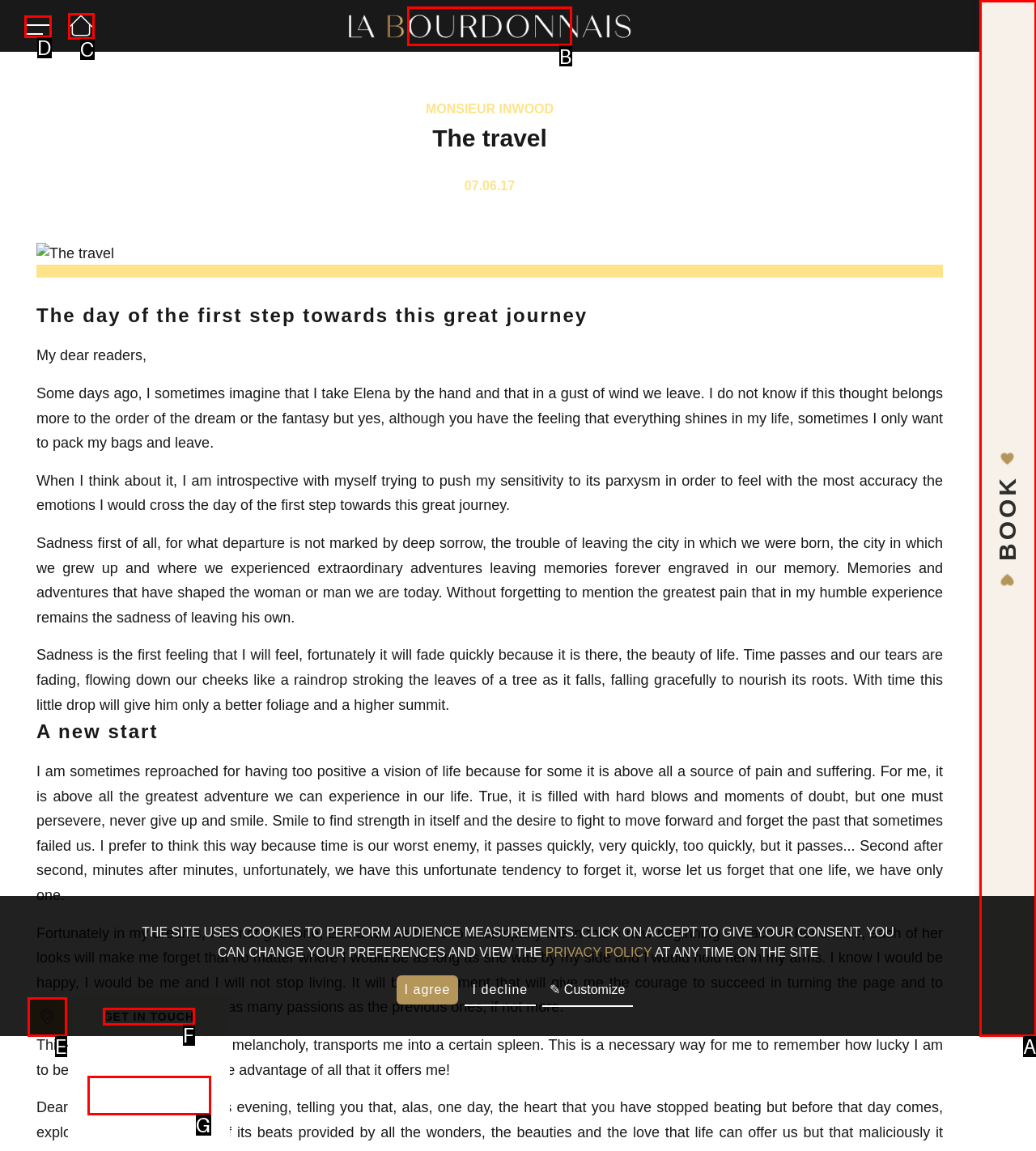Which HTML element matches the description: Forest Hills/Queens OBGYN office location the best? Answer directly with the letter of the chosen option.

None